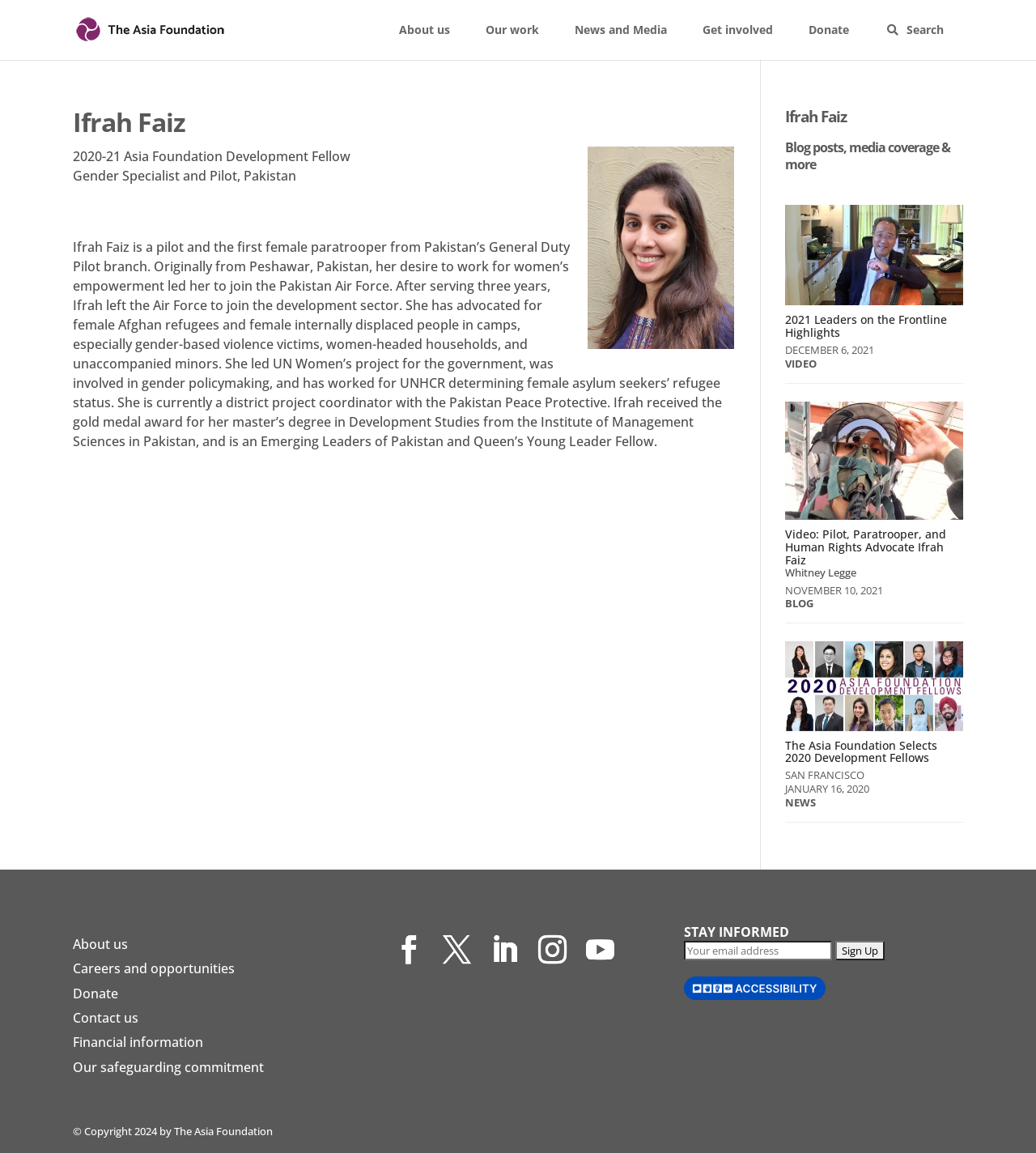What is the location of the 'Donate' button? From the image, respond with a single word or brief phrase.

Top navigation menu